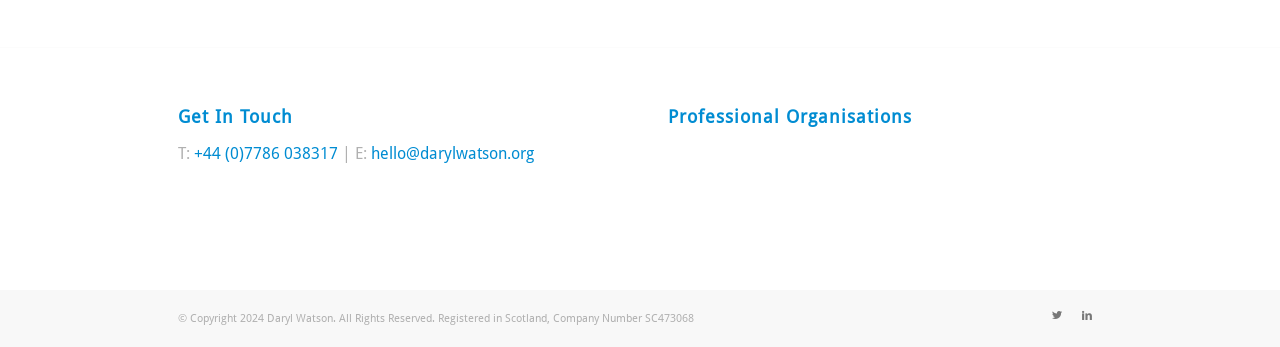Based on the element description: "alt="Institute of Sales Management"", identify the UI element and provide its bounding box coordinates. Use four float numbers between 0 and 1, [left, top, right, bottom].

[0.607, 0.535, 0.692, 0.665]